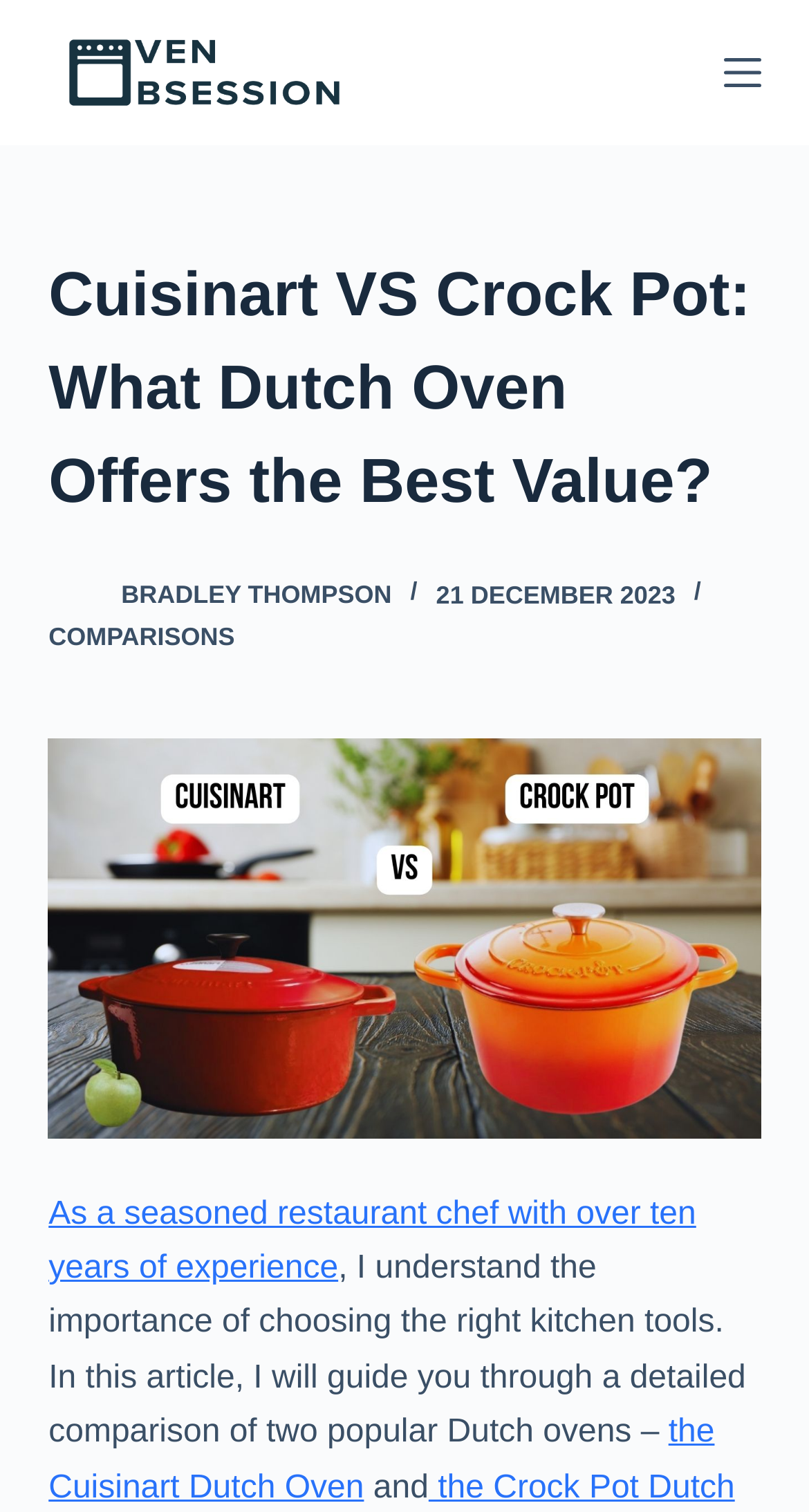Determine the bounding box coordinates of the clickable element necessary to fulfill the instruction: "Learn about the comparison of Cuisinart VS Crock Pot". Provide the coordinates as four float numbers within the 0 to 1 range, i.e., [left, top, right, bottom].

[0.06, 0.412, 0.29, 0.431]